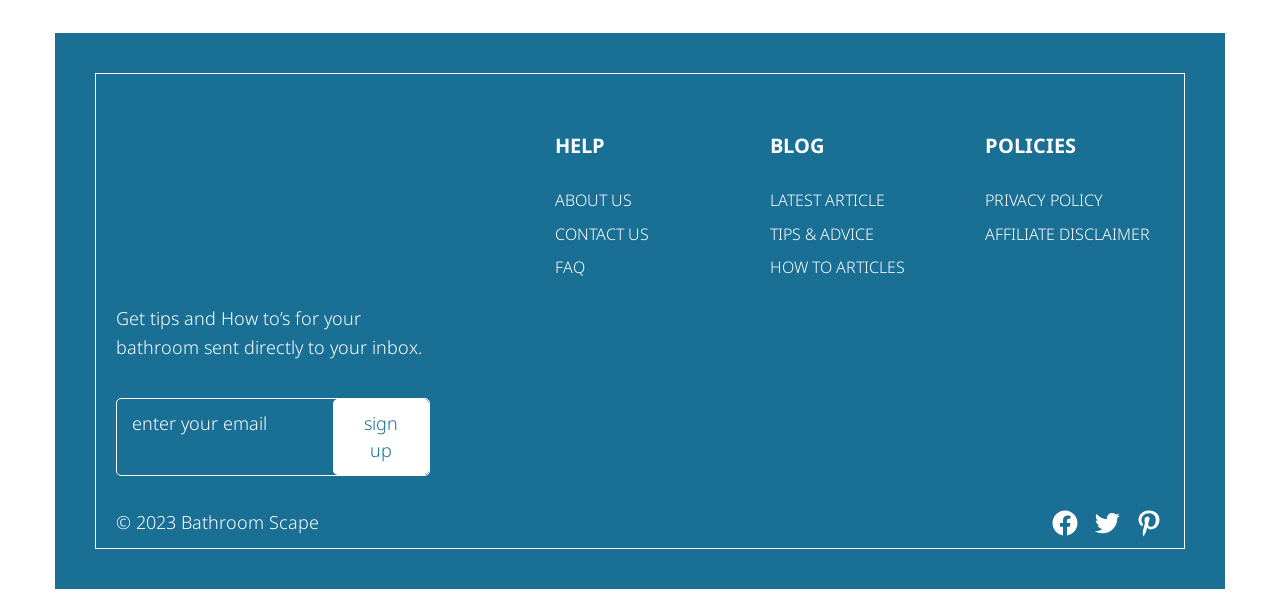Based on the provided description, "Privacy Policy", find the bounding box of the corresponding UI element in the screenshot.

[0.769, 0.309, 0.862, 0.351]